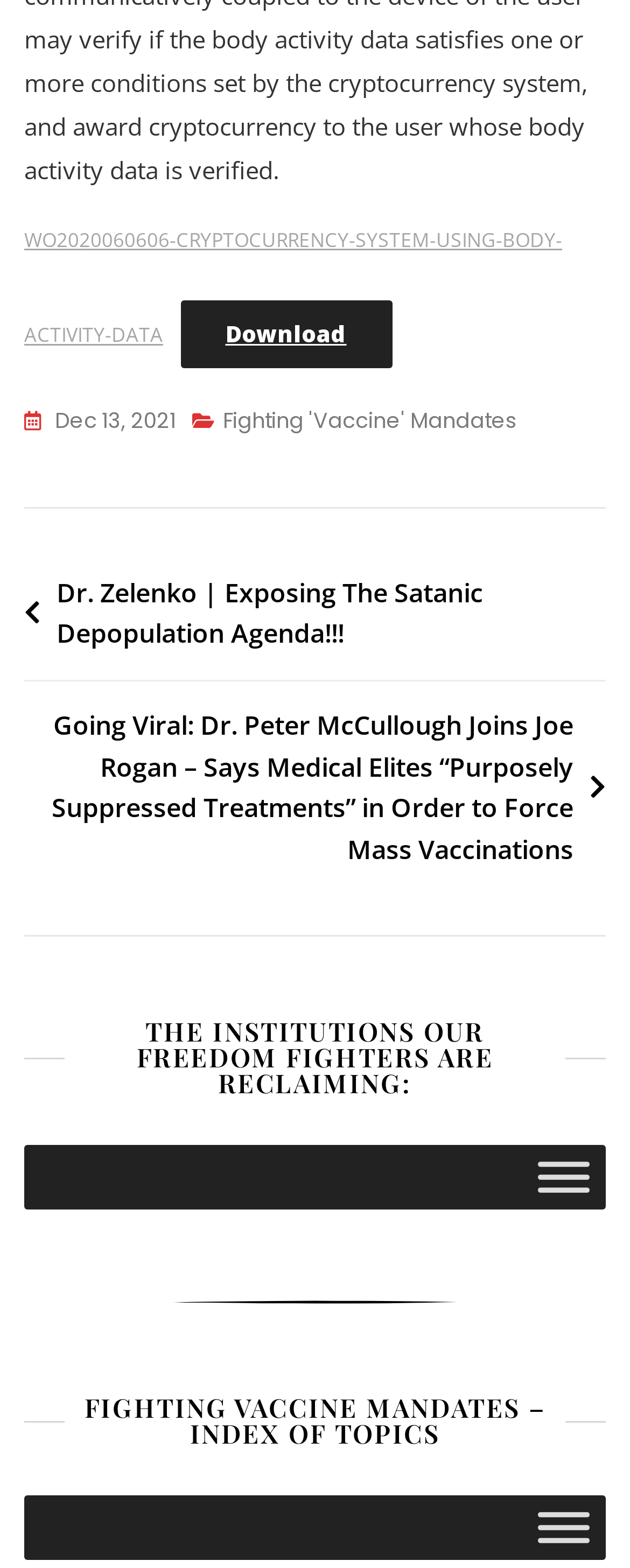Specify the bounding box coordinates of the area to click in order to follow the given instruction: "Toggle the menu."

[0.854, 0.741, 0.936, 0.761]